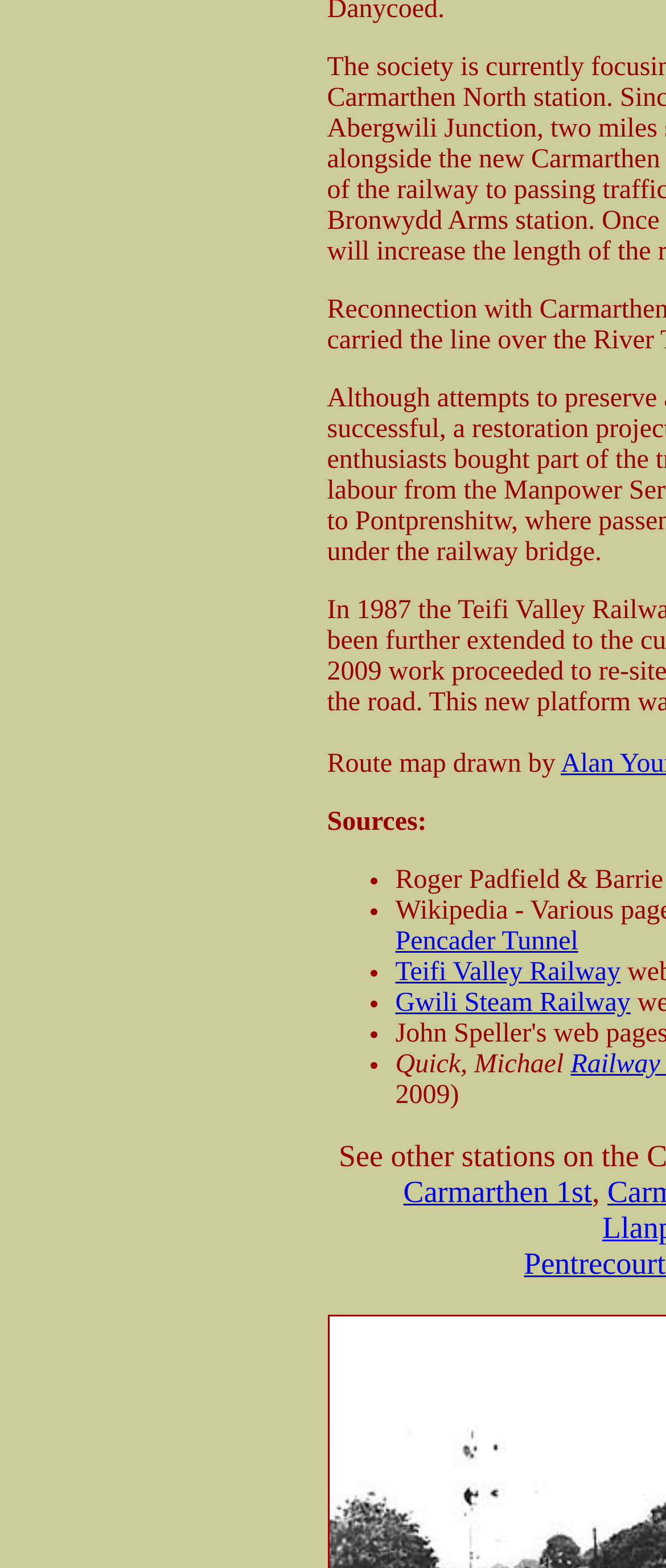Provide a brief response to the question below using a single word or phrase: 
What is the purpose of the list markers on the webpage?

To indicate sources